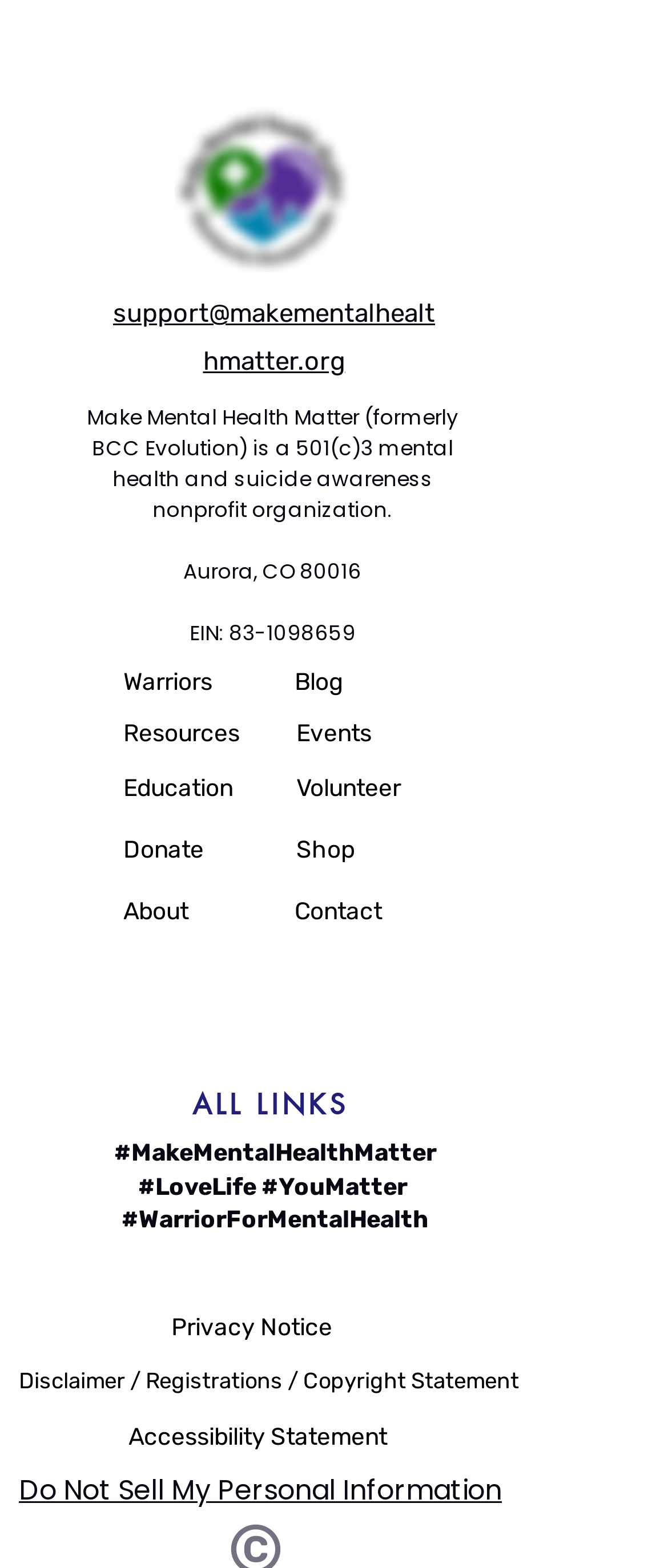Answer the following in one word or a short phrase: 
How many social media links are available?

7